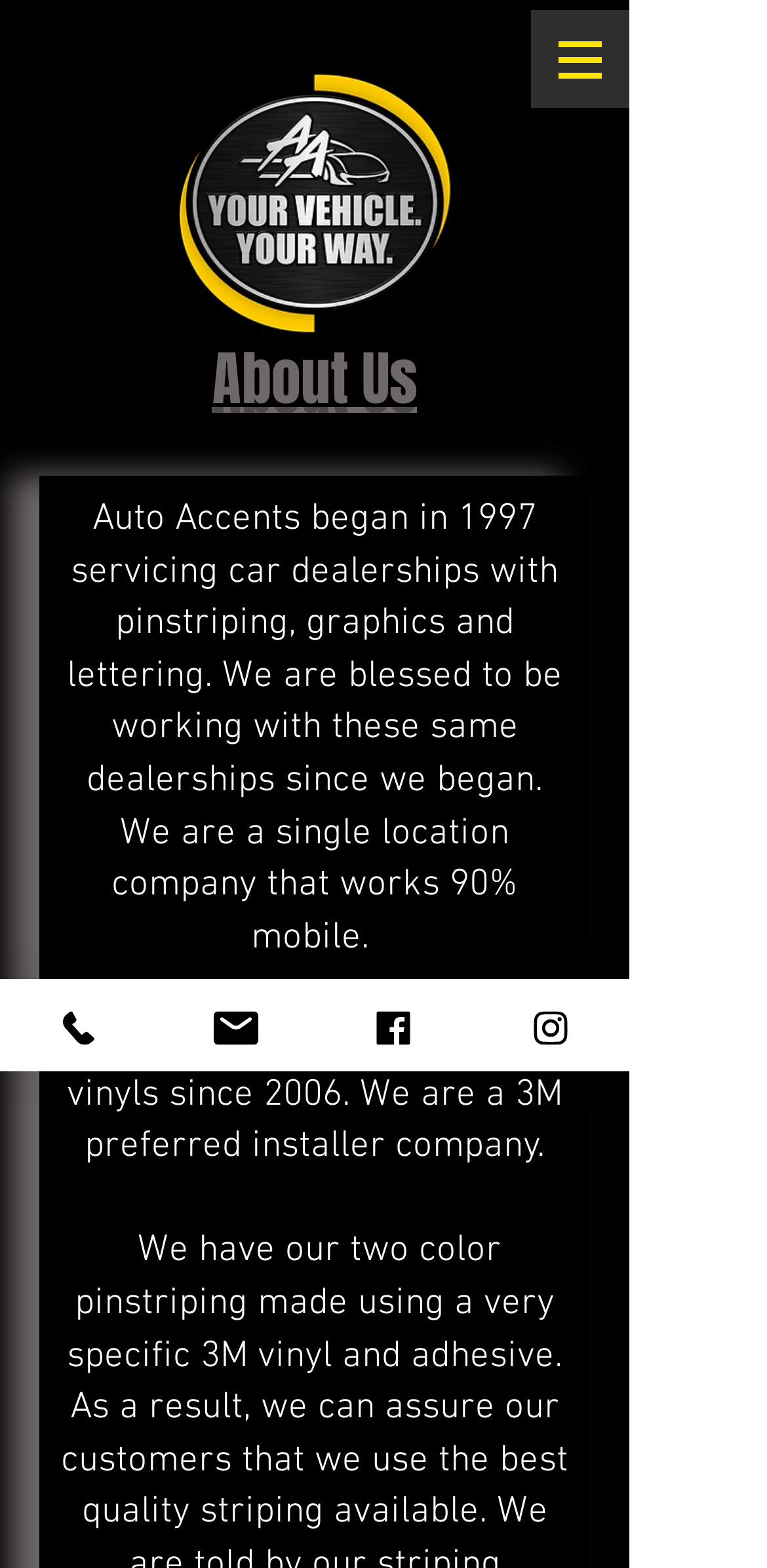Offer a thorough description of the webpage.

The webpage is about Auto Accents, a company that provides services to car dealerships. At the top, there is a navigation menu button on the right side, accompanied by the company's badge logo on the left. Below the logo, the heading "About Us" is prominently displayed. 

The main content of the page is a brief description of the company, which is divided into two paragraphs. The first paragraph explains that Auto Accents was established in 1997 and has been working with the same car dealerships since its inception. The second paragraph mentions that the company operates from a single location and works 90% mobile.

At the bottom of the page, there are four links to contact the company: Phone, Email, Facebook, and Instagram. Each link is accompanied by a small icon, and they are arranged from left to right in that order.